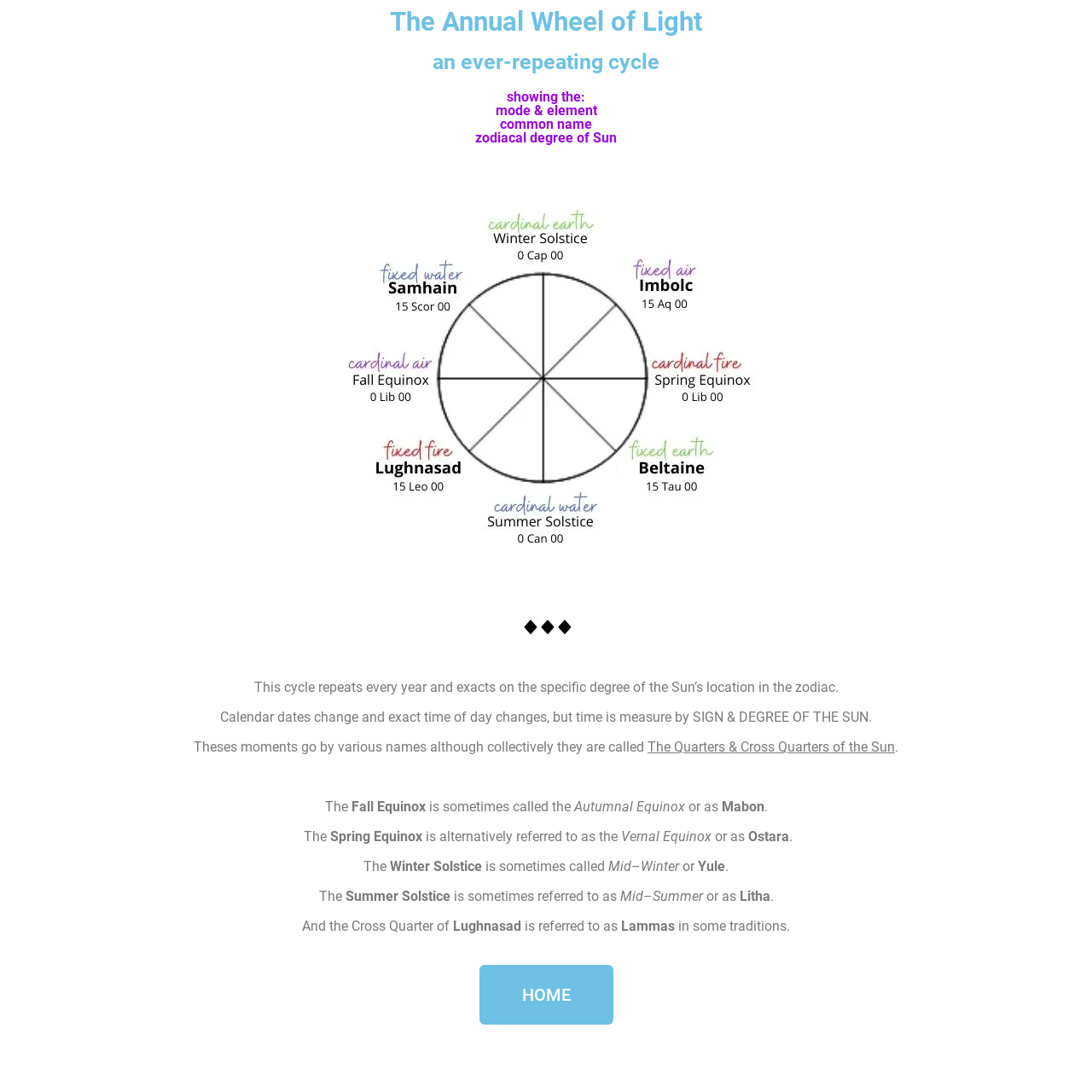Please provide a comprehensive answer to the question based on the screenshot: What is the Wheel of the Year?

Based on the heading 'The Annual Wheel of Light an ever-repeating cycle showing the: mode & element common name zodiacal degree of Sun', I can infer that the Wheel of the Year is an ever-repeating cycle that shows the mode, element, common name, and zodiacal degree of the Sun.